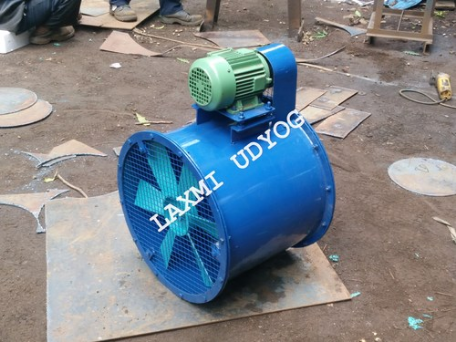Create a detailed narrative that captures the essence of the image.

This image showcases a Belt Drive Tubeaxial Fan, prominently featuring a robust blue casing and a green motor. The fan is designed for industrial applications, capable of moving large volumes of air, making it ideal for environments requiring substantial ventilation. The fan's construction highlights quality craftsmanship, indicative of its manufacturing by skilled professionals using high-grade materials to ensure durability and performance. 

The surrounding area appears to be a workshop, evidenced by scattered materials and tools on the ground, reinforcing its industrial context. The branding "LAXMI UDYOG" is displayed across the image, suggesting that this product is part of their offerings, known for delivering efficient and reliable airflow solutions designed to handle a variety of operational conditions.